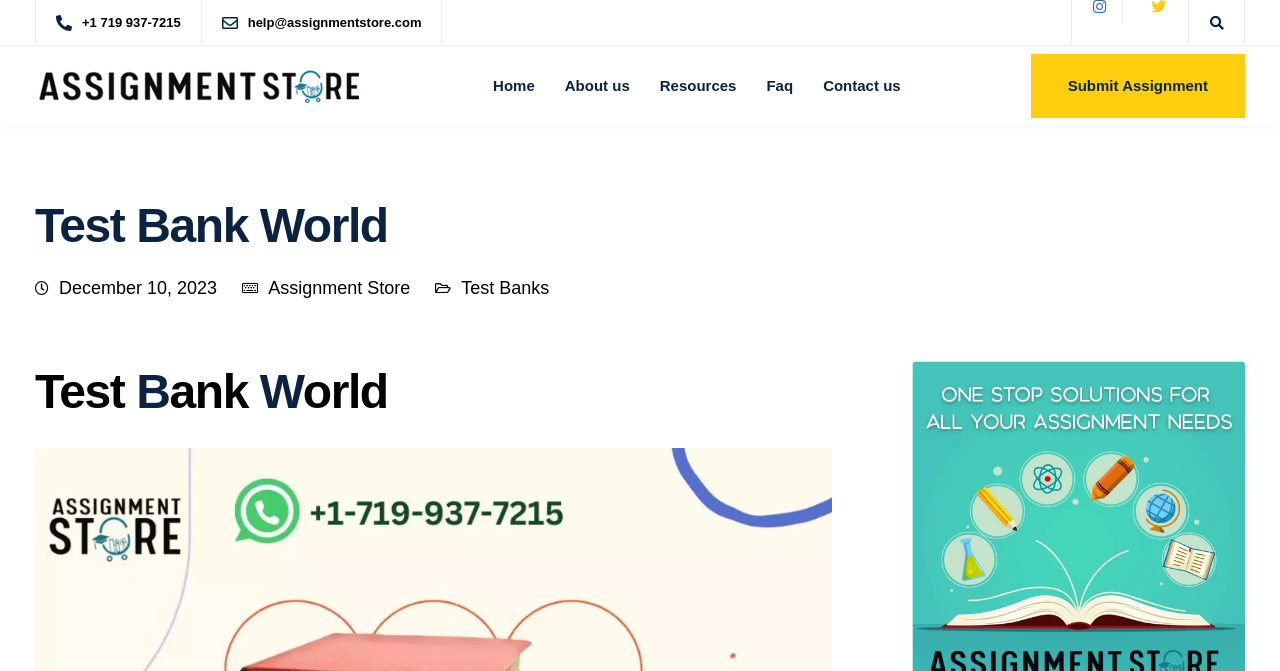Provide an in-depth description of the elements and layout of the webpage.

The webpage is titled "Test Bank World" and is brought to you by Assignmentstore. At the top left corner, there is a link to Assignmentstore with an accompanying image. Below this, there are two links: one for a phone number "+1 719 937-7215" and another for an email address "help@assignmentstore.com". 

To the right of these links, there is a navigation menu consisting of five links: "Home", "About us", "Resources", "Faq", and "Contact us". These links are positioned horizontally, with "Home" on the left and "Contact us" on the right.

Below the navigation menu, there is a prominent heading "Test Bank World" that spans across the top half of the page. Below this heading, there is a date "December 10, 2023" followed by two links: "Assignment Store" and "Test Banks". 

Further down the page, there is another heading "Test Bank World" that is similar to the previous one. At the bottom right corner, there is a link to a site icon. Additionally, there is a "Submit Assignment" link at the top right corner of the page.